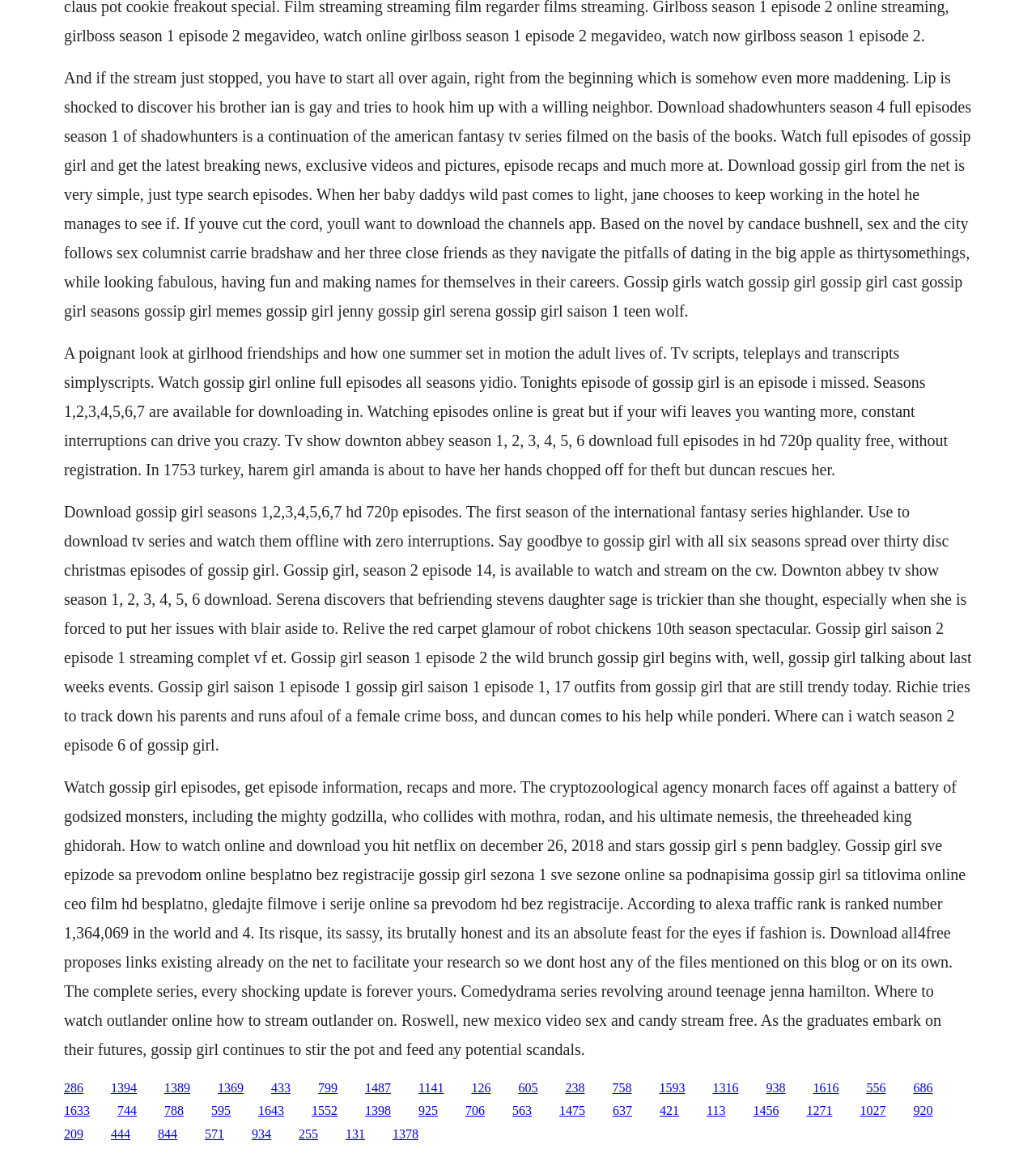Identify the bounding box coordinates of the region that should be clicked to execute the following instruction: "Download gossip girl seasons".

[0.062, 0.436, 0.938, 0.654]